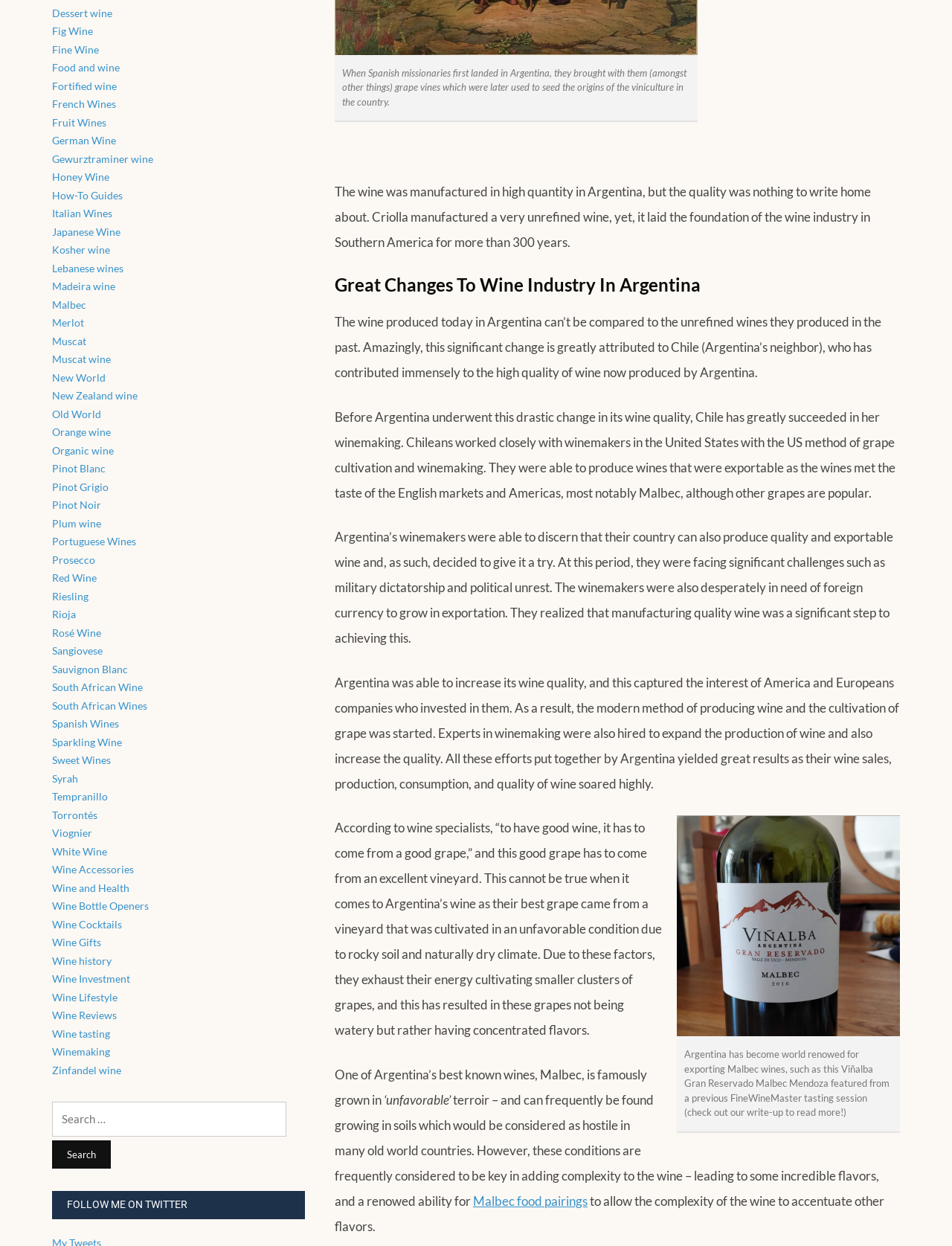Using the given element description, provide the bounding box coordinates (top-left x, top-left y, bottom-right x, bottom-right y) for the corresponding UI element in the screenshot: Red Wine

[0.055, 0.459, 0.102, 0.469]